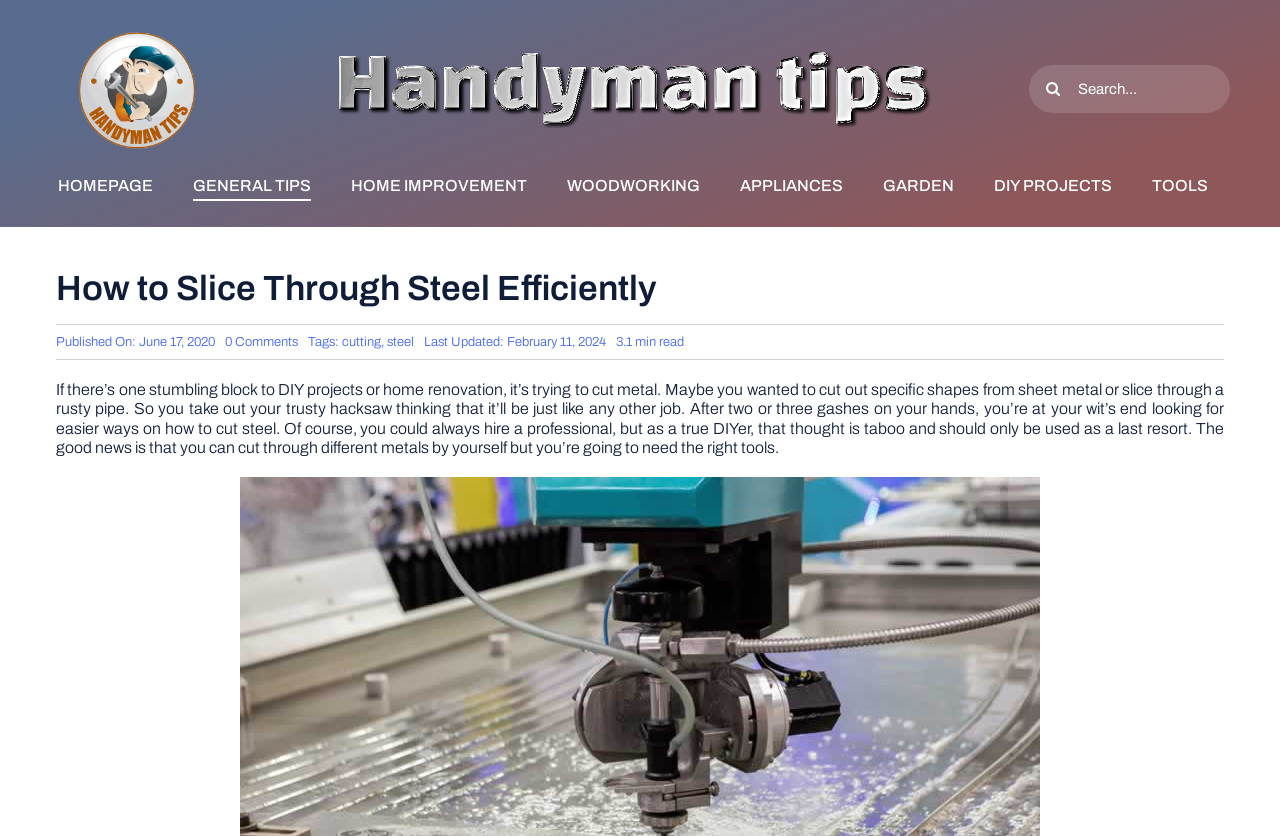Please locate the bounding box coordinates for the element that should be clicked to achieve the following instruction: "Search for something". Ensure the coordinates are given as four float numbers between 0 and 1, i.e., [left, top, right, bottom].

[0.804, 0.078, 0.961, 0.135]